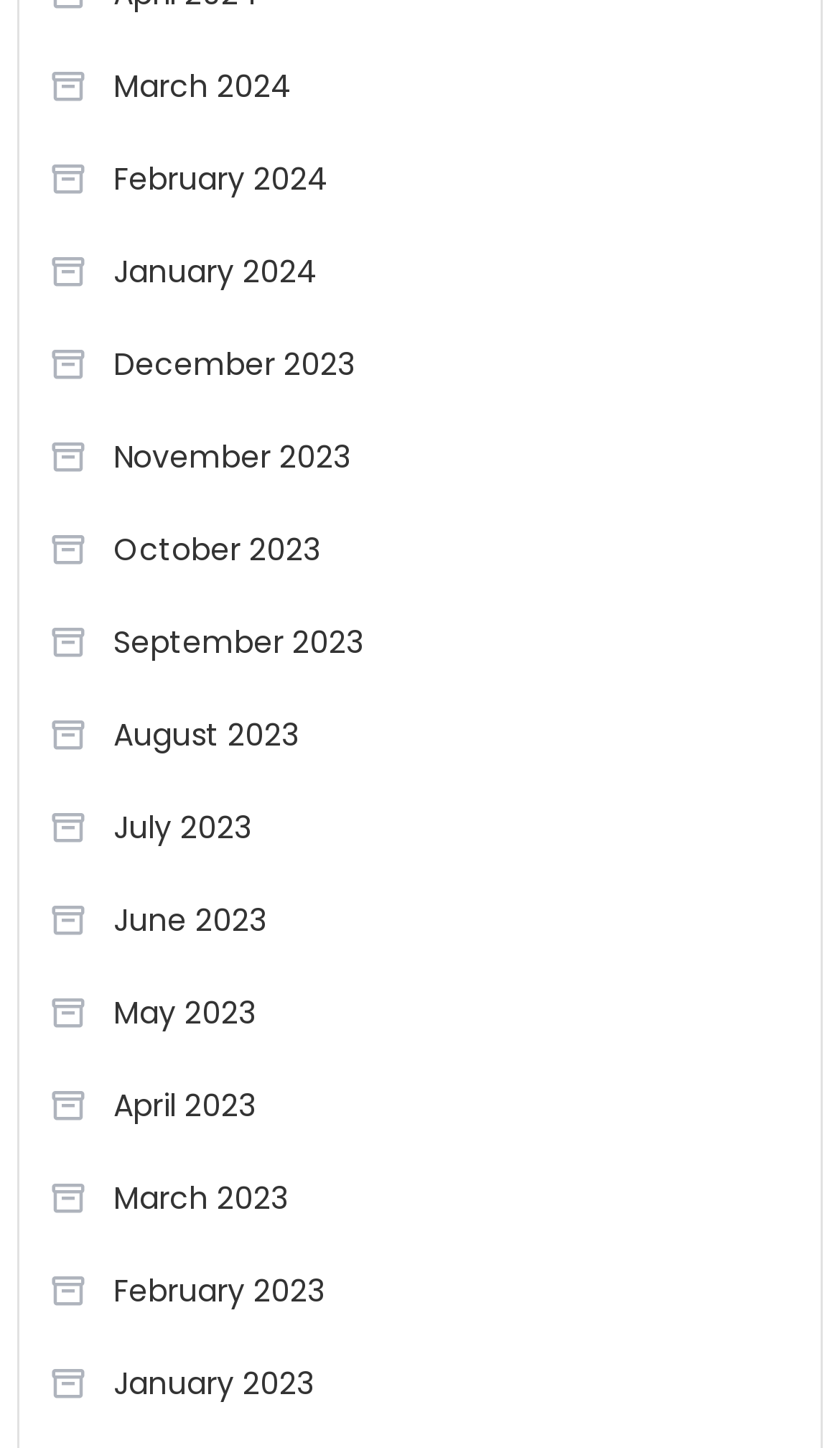Locate the bounding box coordinates of the segment that needs to be clicked to meet this instruction: "Access June 2023".

[0.058, 0.612, 0.317, 0.66]